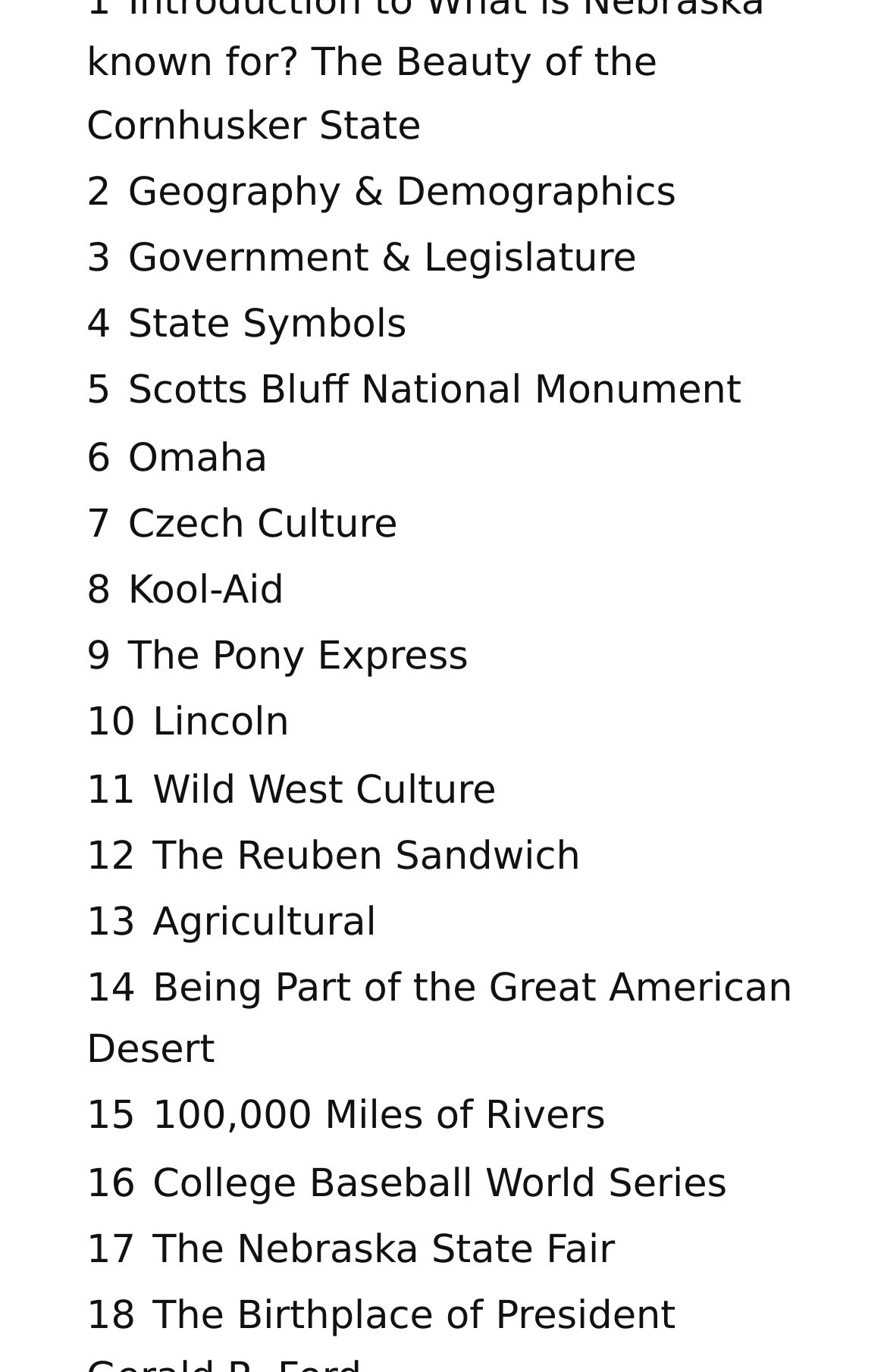Locate the bounding box coordinates of the element to click to perform the following action: 'learn about Geography & Demographics'. The coordinates should be given as four float values between 0 and 1, in the form of [left, top, right, bottom].

[0.097, 0.124, 0.762, 0.157]